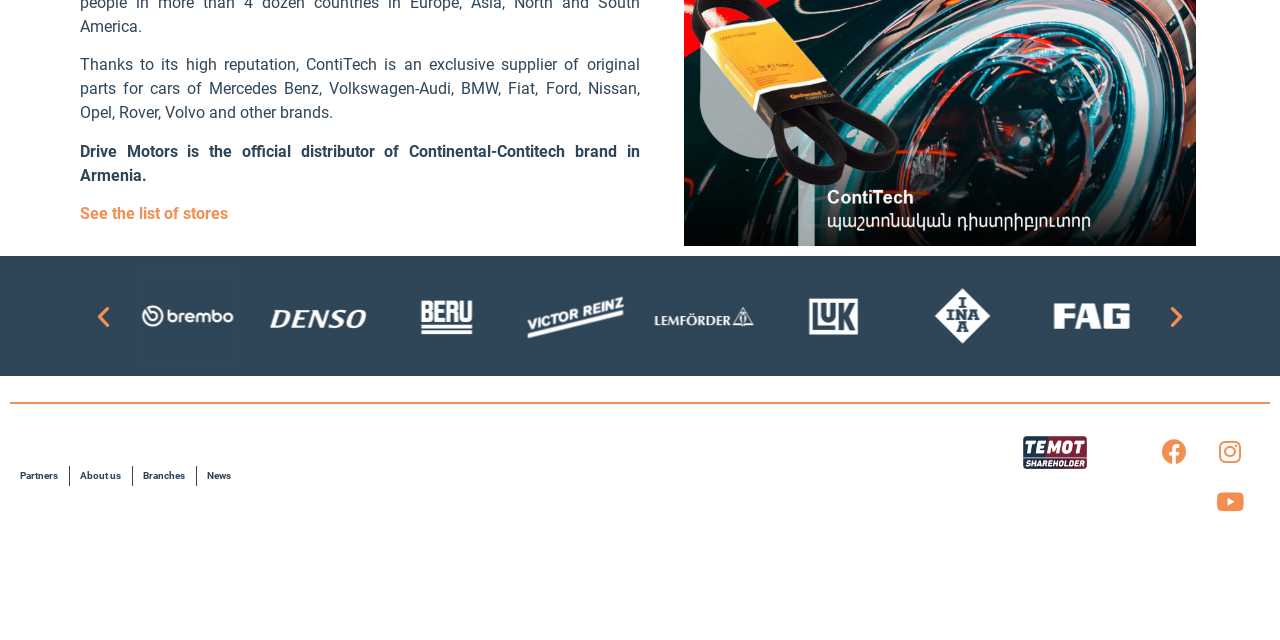Determine the bounding box coordinates for the HTML element described here: "See the list of stores".

[0.062, 0.319, 0.178, 0.349]